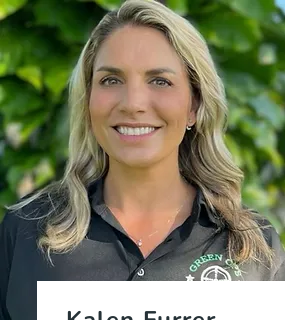Elaborate on the various elements present in the image.

This image features Kalen Furrer, the Chief Financial Officer and Co-Founder of the company. She is shown against a vibrant green backdrop, which highlights her approachable demeanor. Kalen is smiling warmly, conveying a sense of professionalism and friendliness. She is wearing a collared shirt, likely branded with the company logo, demonstrating her commitment to her role. Below her photo, her name is prominently displayed in a clear, bold font, reinforcing her identity within the organization.